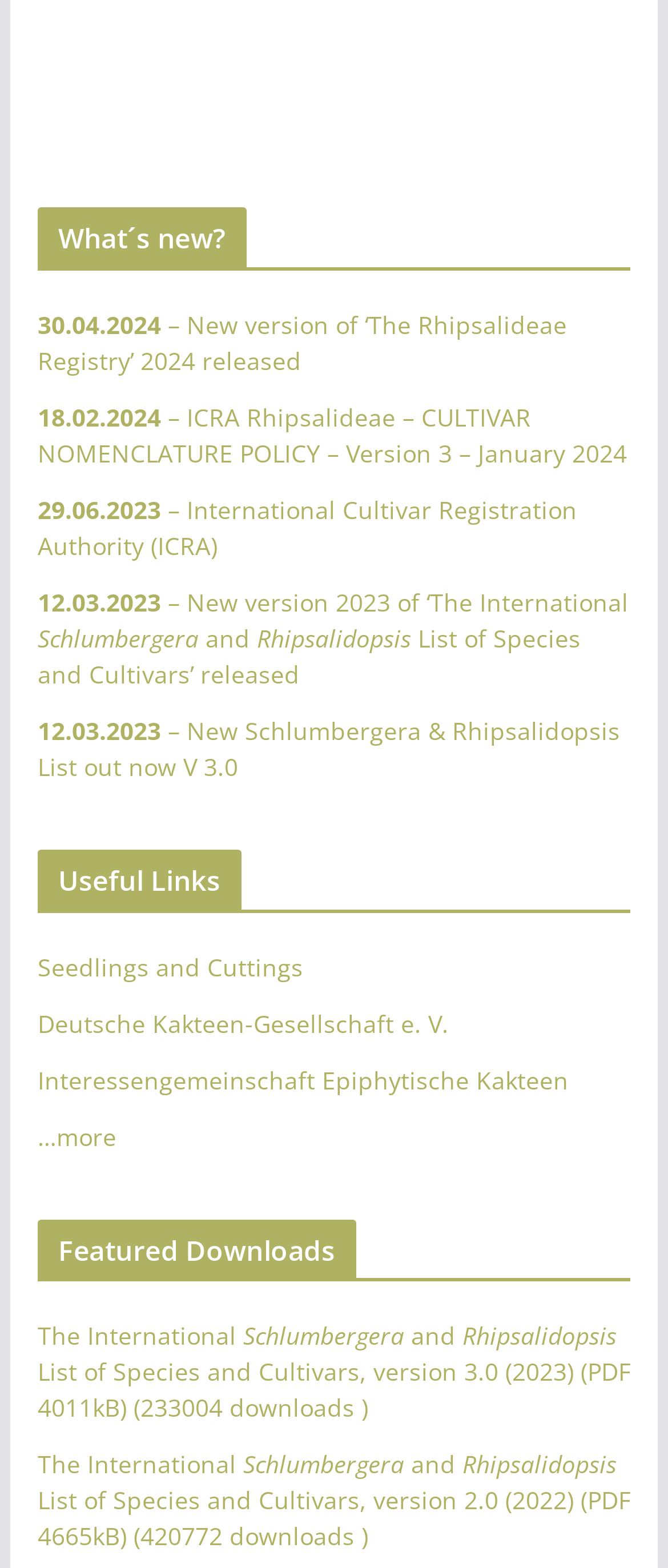Indicate the bounding box coordinates of the element that needs to be clicked to satisfy the following instruction: "View the latest news". The coordinates should be four float numbers between 0 and 1, i.e., [left, top, right, bottom].

[0.056, 0.196, 0.848, 0.24]